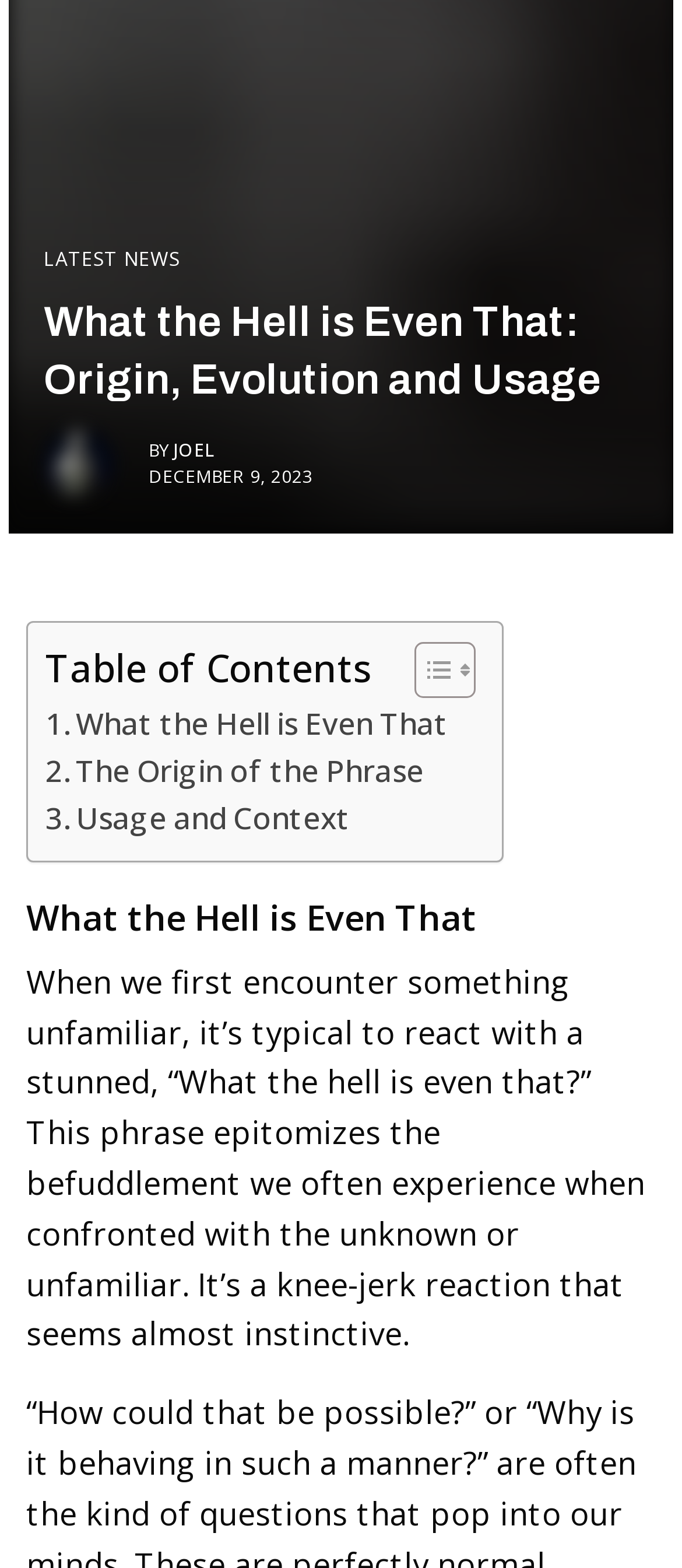Determine the bounding box for the UI element described here: "The Origin of the Phrase".

[0.067, 0.477, 0.622, 0.507]